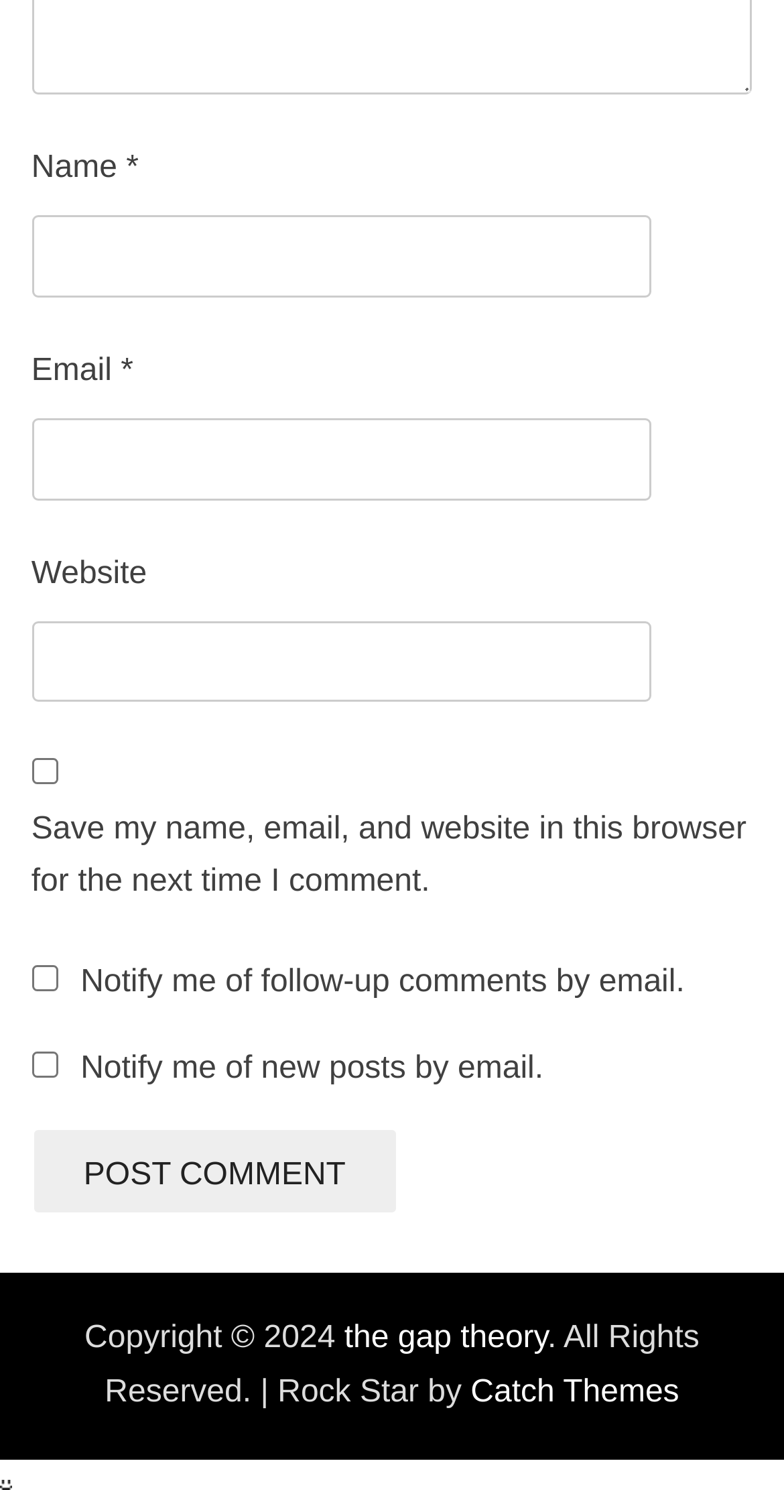Answer briefly with one word or phrase:
What is the copyright year?

2024